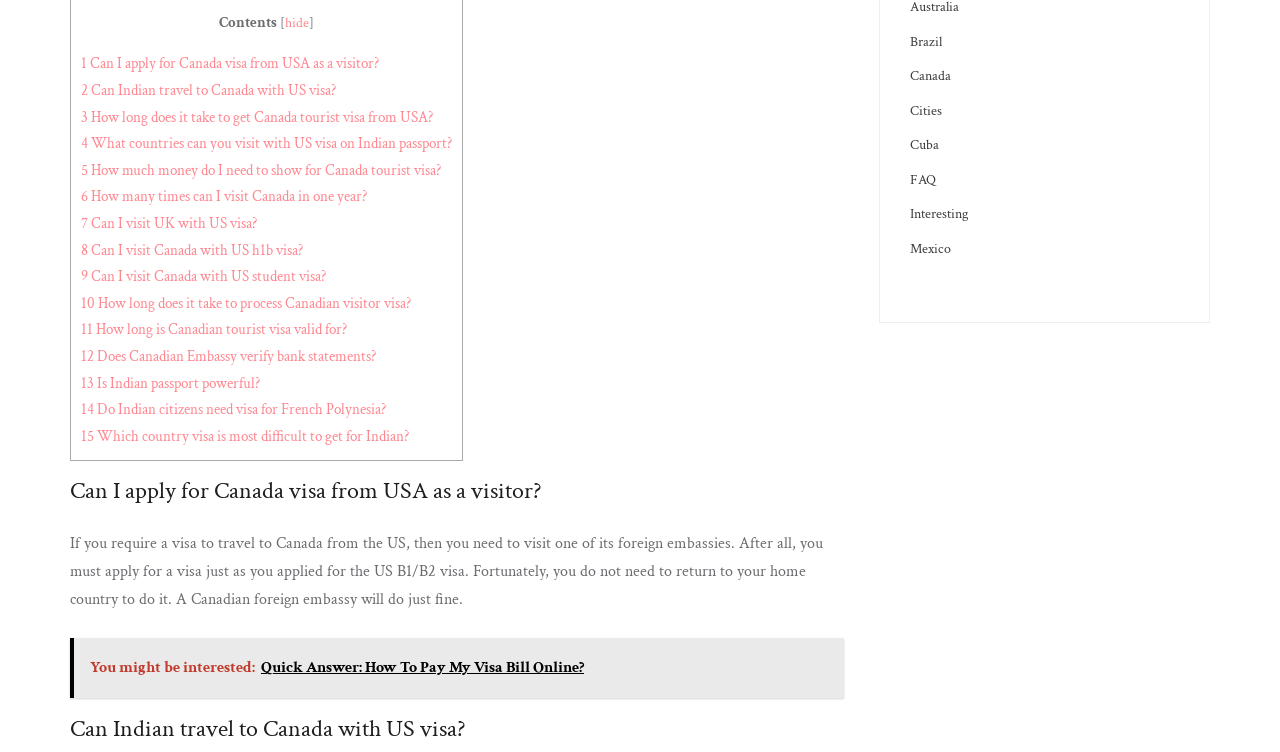Give the bounding box coordinates for the element described as: "13 Is Indian passport powerful?".

[0.063, 0.497, 0.203, 0.522]